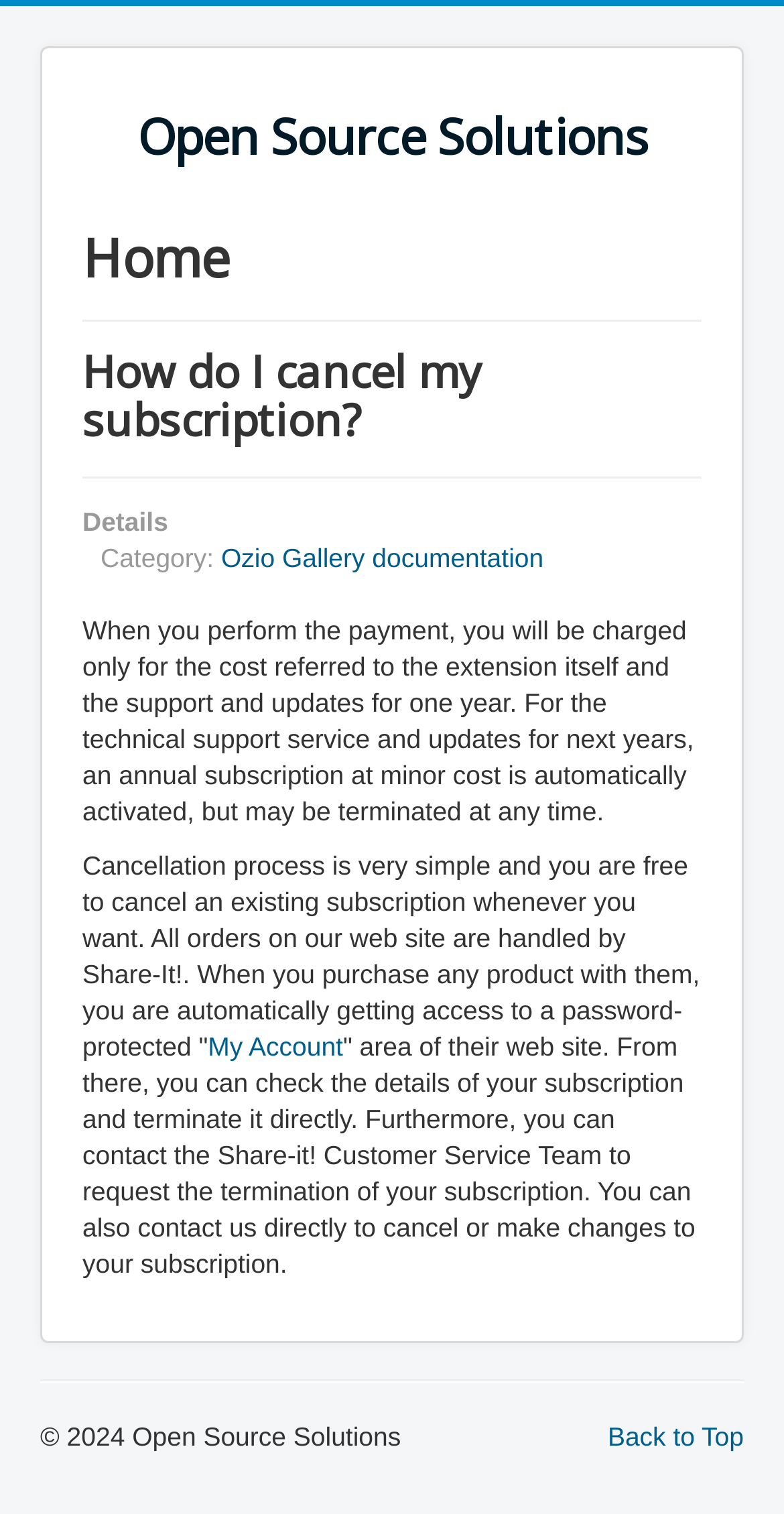Using the element description provided, determine the bounding box coordinates in the format (top-left x, top-left y, bottom-right x, bottom-right y). Ensure that all values are floating point numbers between 0 and 1. Element description: Open Source Solutions

[0.105, 0.058, 0.895, 0.122]